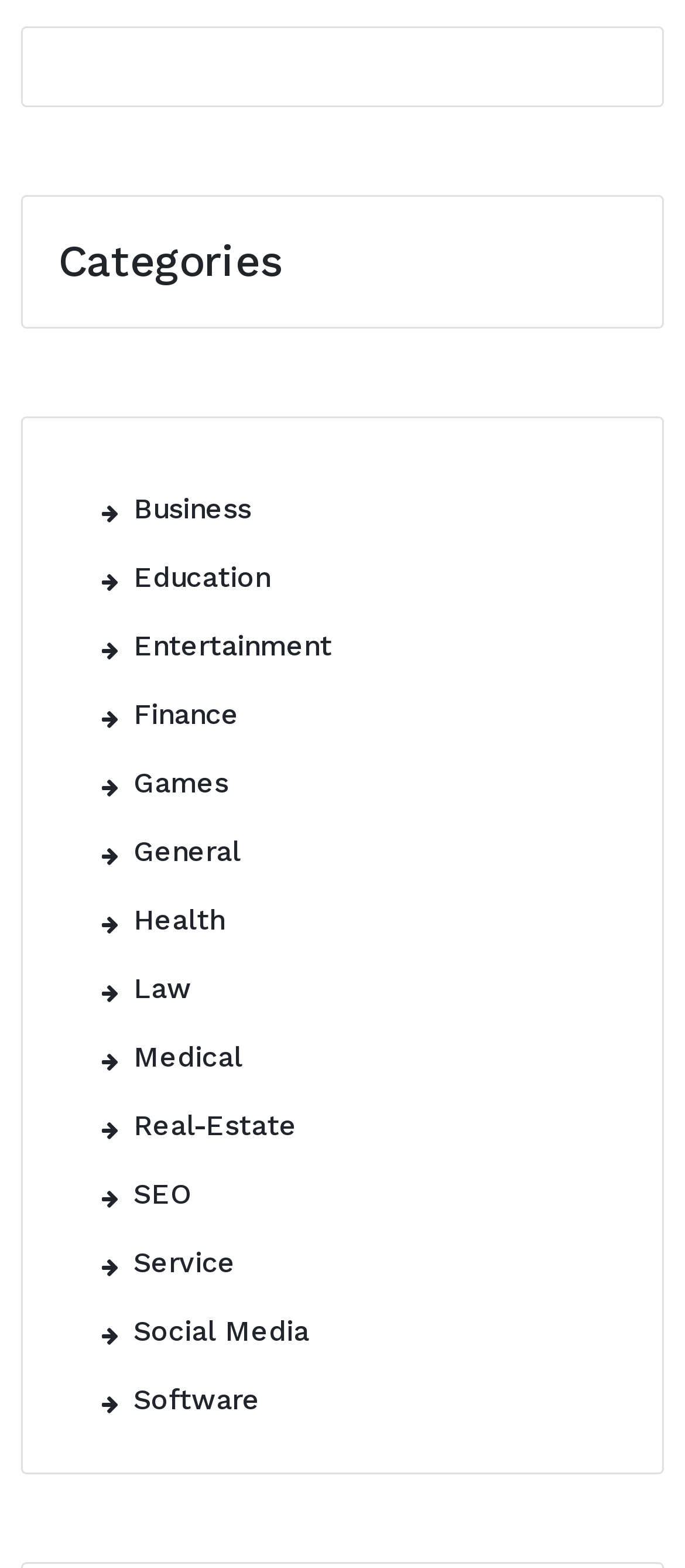Is there a category that starts with the letter 'L'?
Give a comprehensive and detailed explanation for the question.

I searched the list of categories and found a link with the text 'Law ', which starts with the letter 'L', indicating that there is a category that starts with the letter 'L'.